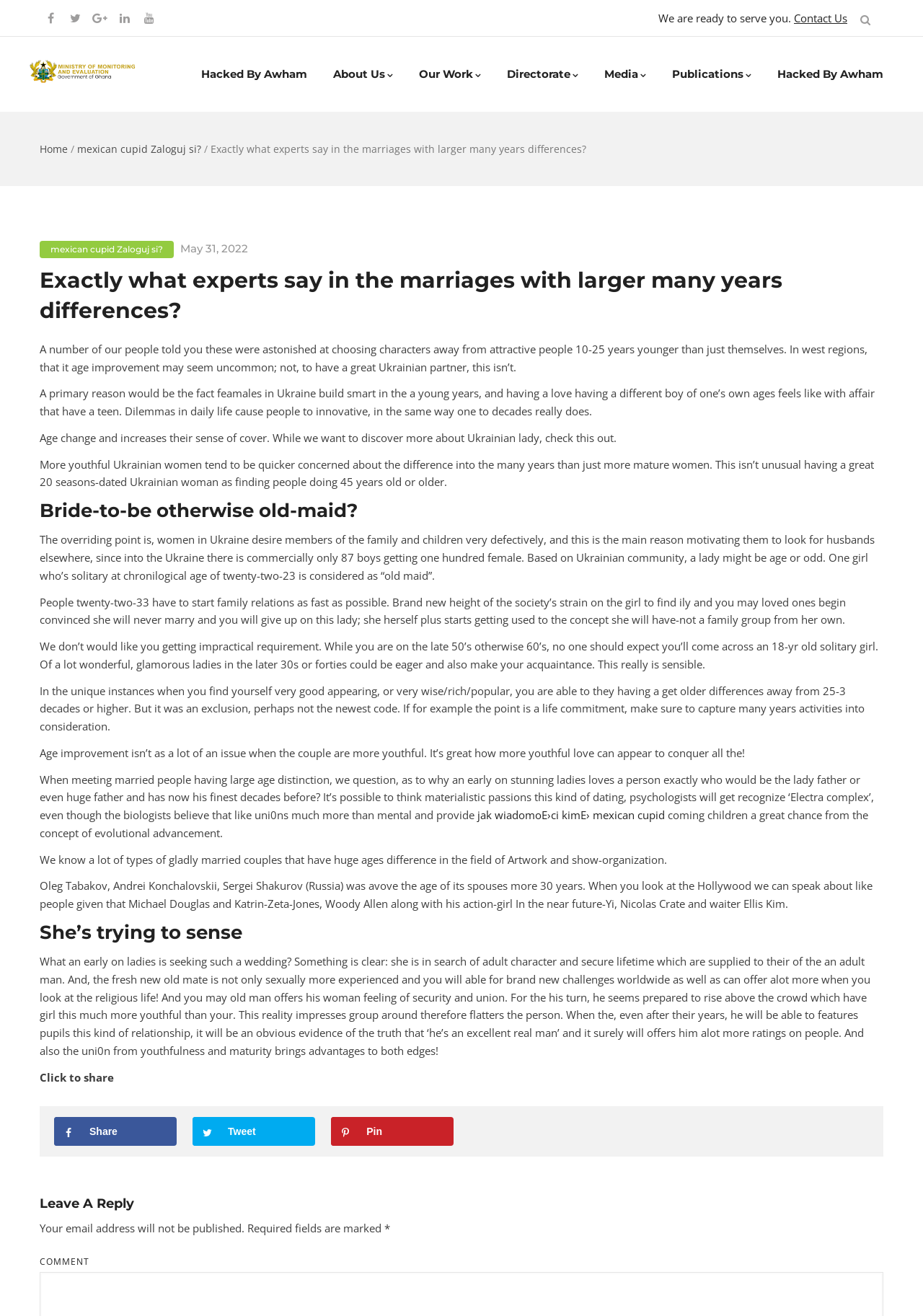Specify the bounding box coordinates for the region that must be clicked to perform the given instruction: "Click on 'Publications'".

[0.714, 0.028, 0.828, 0.085]